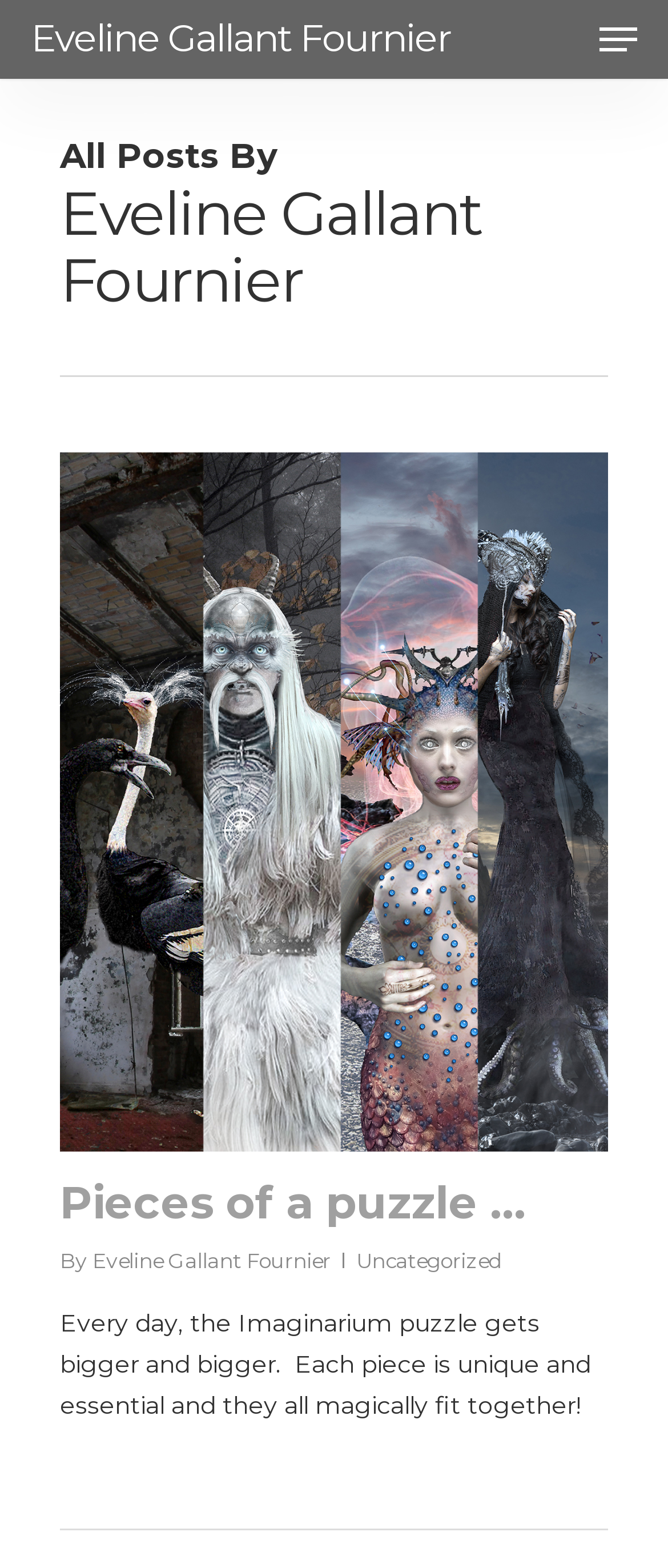Answer the question with a single word or phrase: 
How many links are present in the post 'Pieces of a puzzle …'?

2